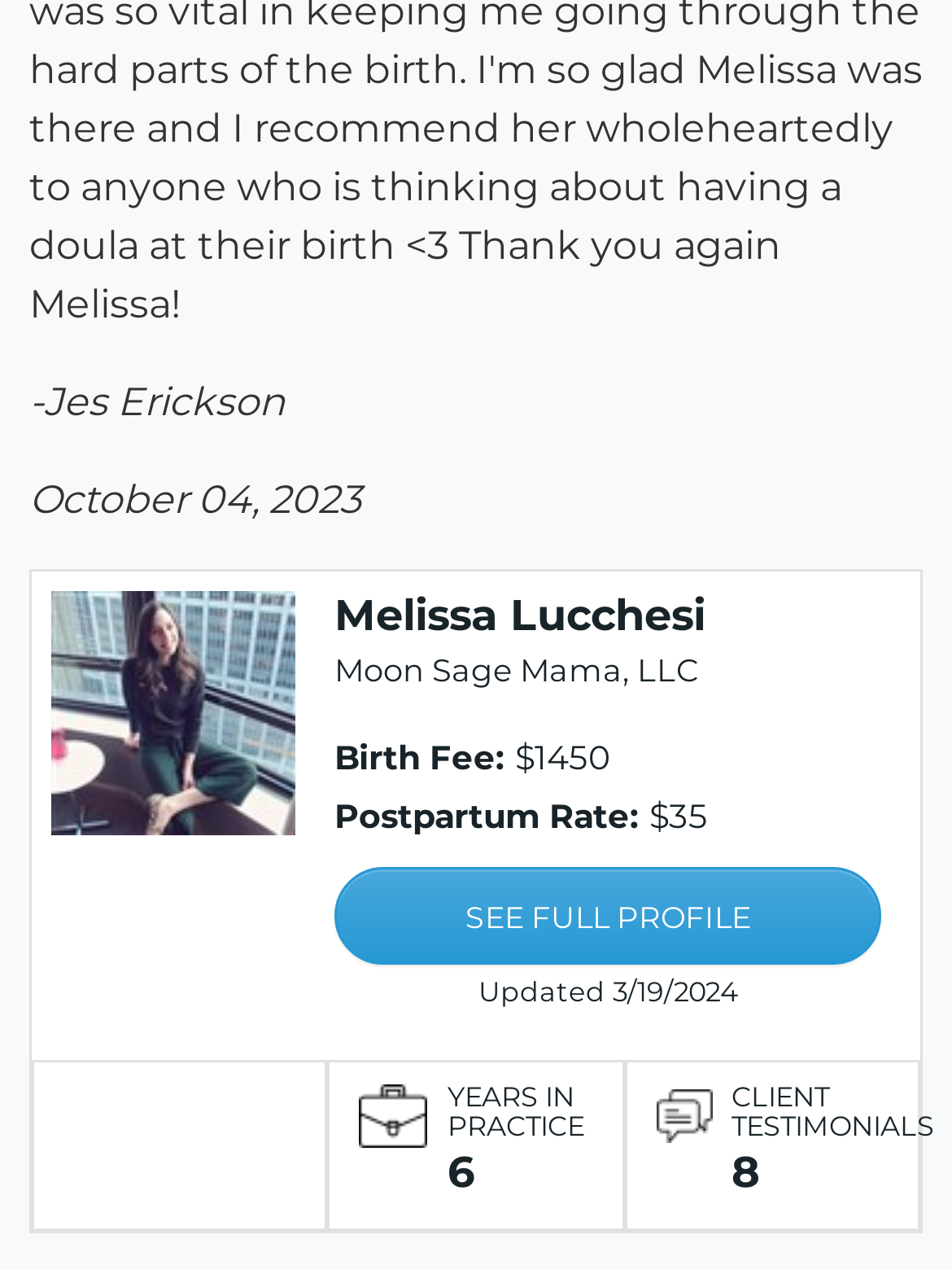What is the birth fee?
Kindly give a detailed and elaborate answer to the question.

The birth fee is mentioned in the static text element as '$1450', which is located below the 'Birth Fee:' label.